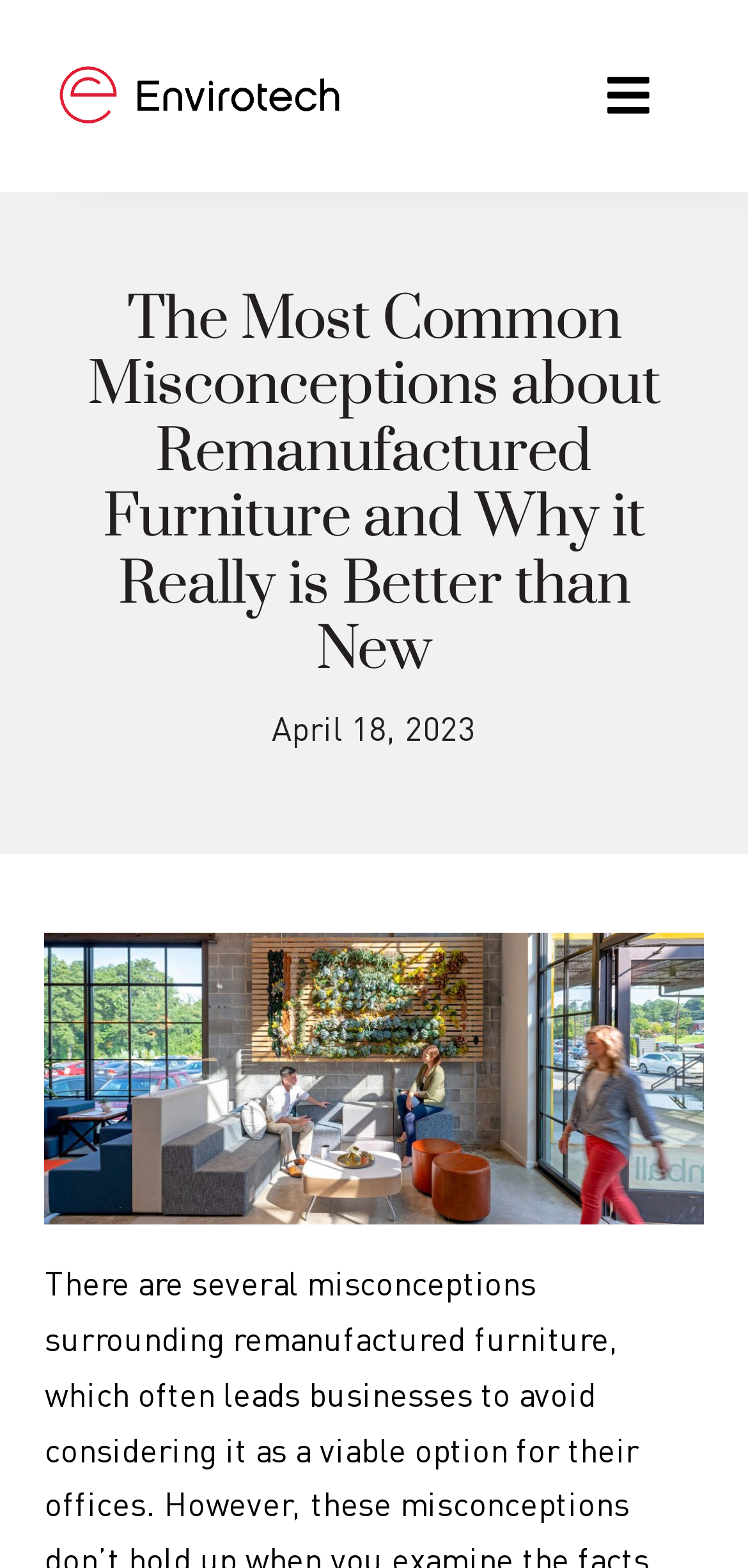Provide a brief response using a word or short phrase to this question:
What type of content is displayed in the figure?

Image